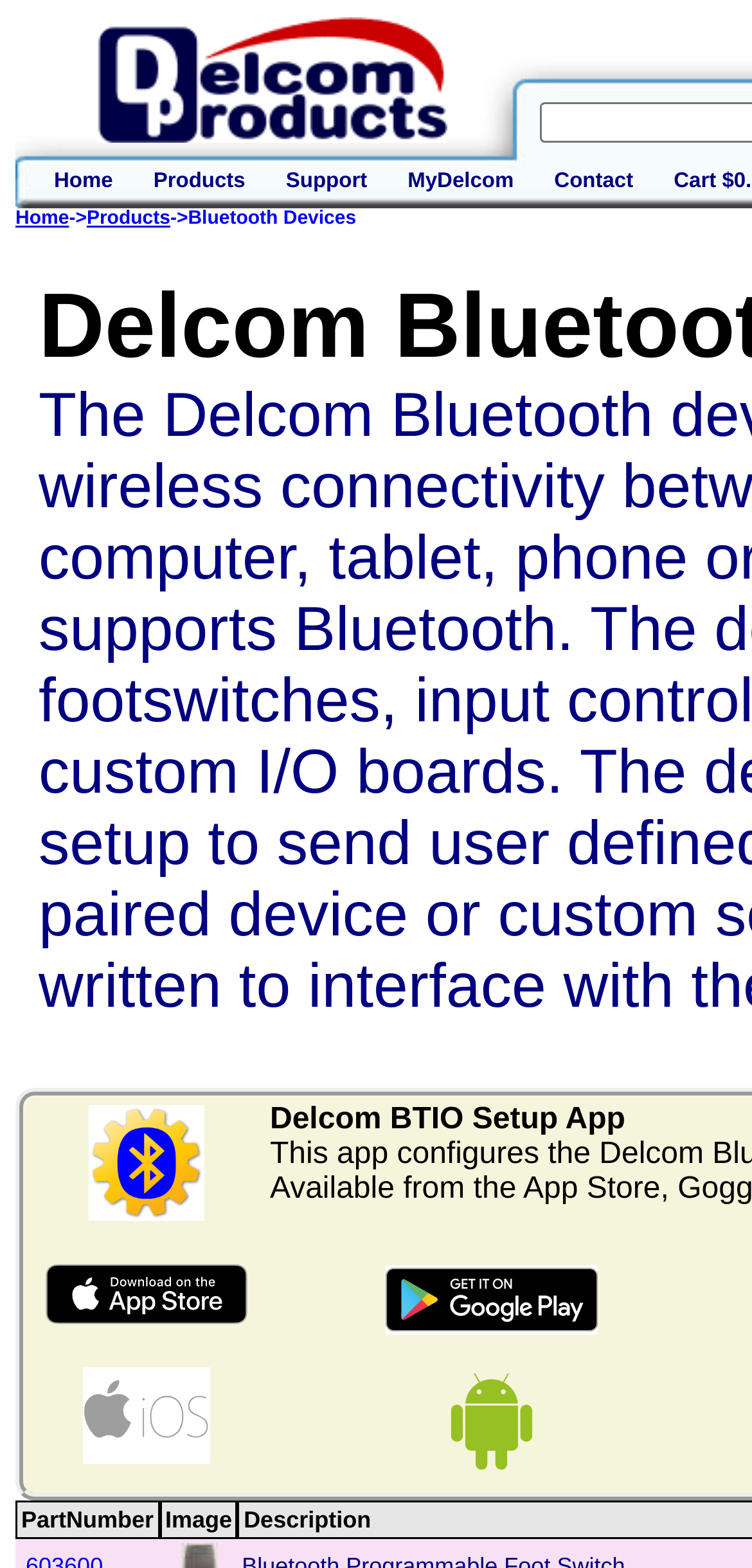What is the text of the second column header?
Provide a fully detailed and comprehensive answer to the question.

I looked at the column headers and found that the second one is labeled 'Image'. This is indicated by the element with the text 'Image' and the role of columnheader.